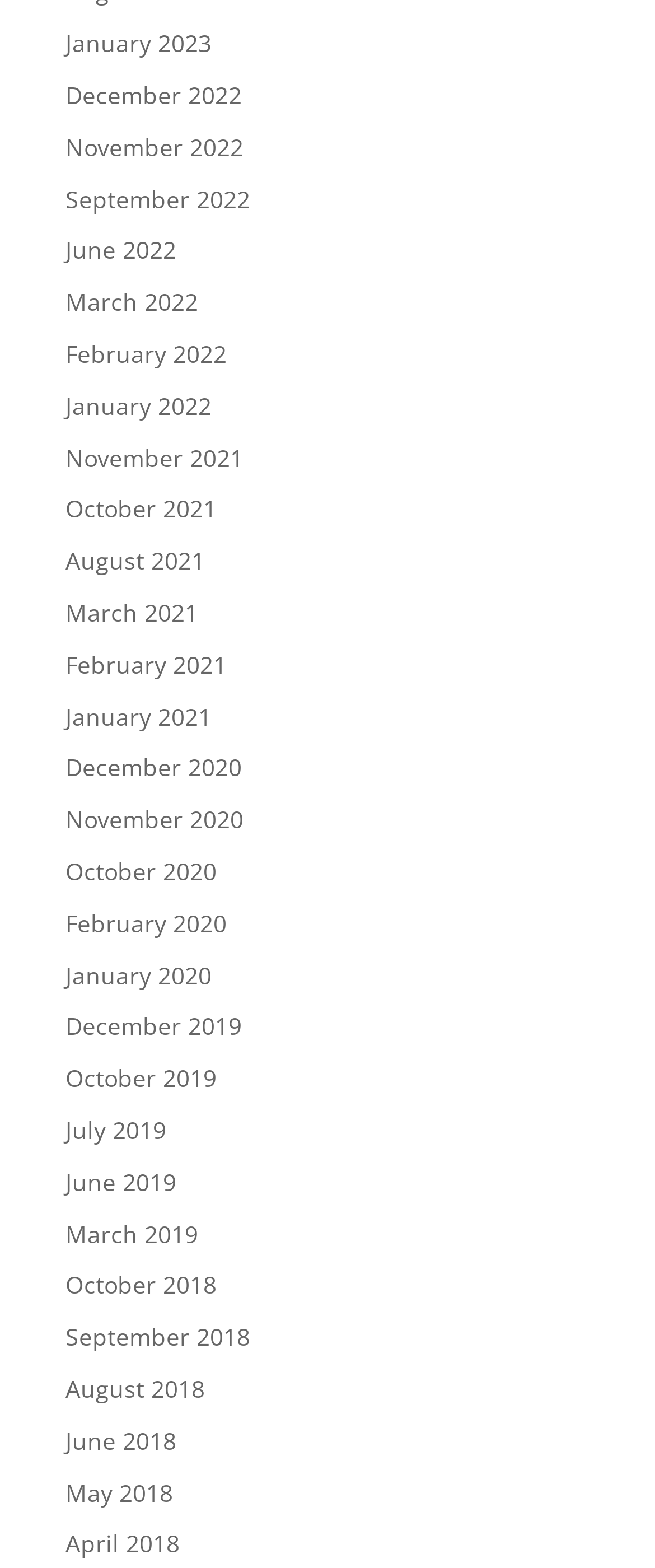Kindly determine the bounding box coordinates for the area that needs to be clicked to execute this instruction: "view January 2023".

[0.1, 0.017, 0.323, 0.038]